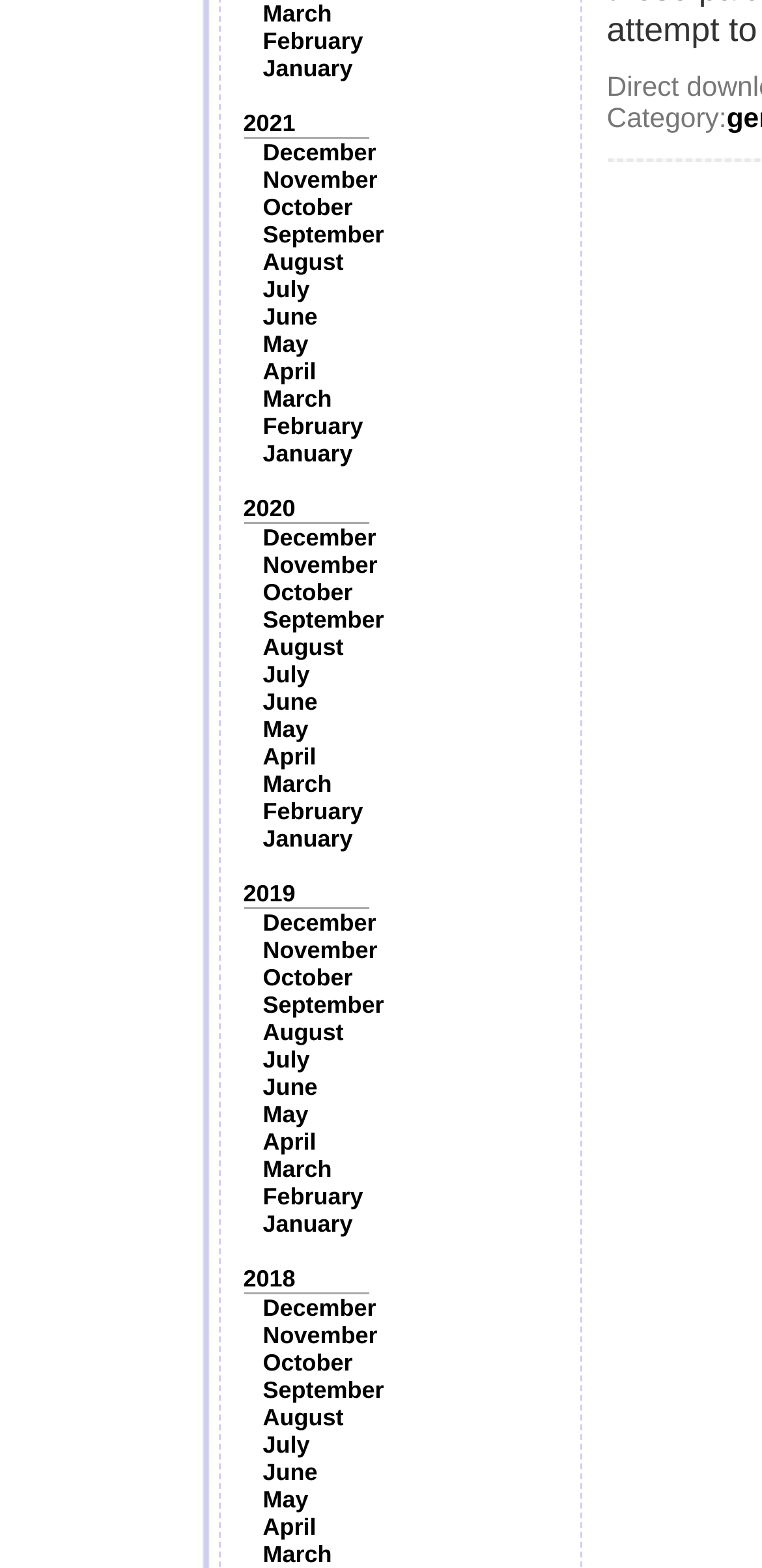Could you specify the bounding box coordinates for the clickable section to complete the following instruction: "Go to December"?

[0.345, 0.089, 0.494, 0.106]